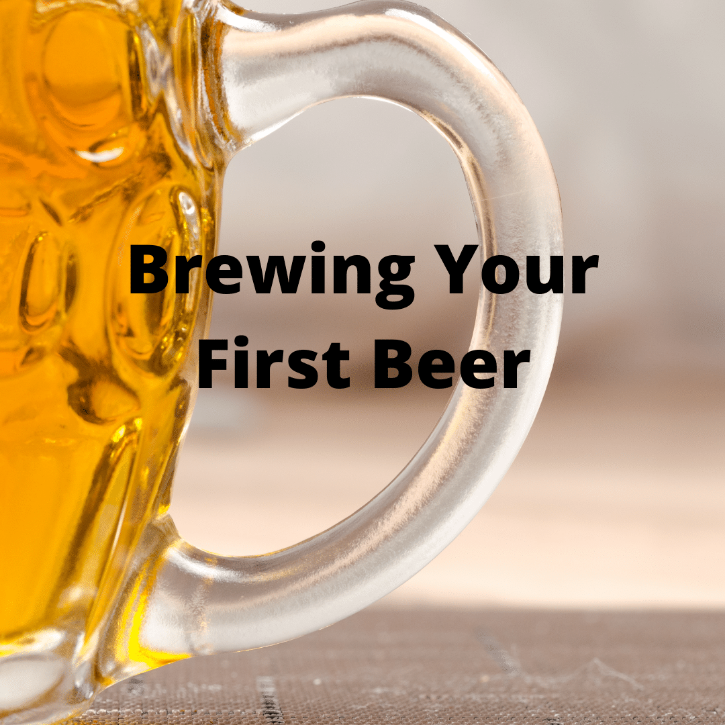Elaborate on all the features and components visible in the image.

The image features a frosty mug filled with golden beer, showcasing the inviting and refreshing qualities of homebrewing. Prominently superimposed over the image is the bold text "Brewing Your First Beer," indicating a focus on beginners in the brewing process. This visual serves as an engaging introduction to the world of homebrewing, enticing newcomers to embark on their brewing journey. The warm tones of the beer and the smooth texture of the mug create an inviting atmosphere, perfect for encouraging enthusiasts to explore the craft of beer-making.